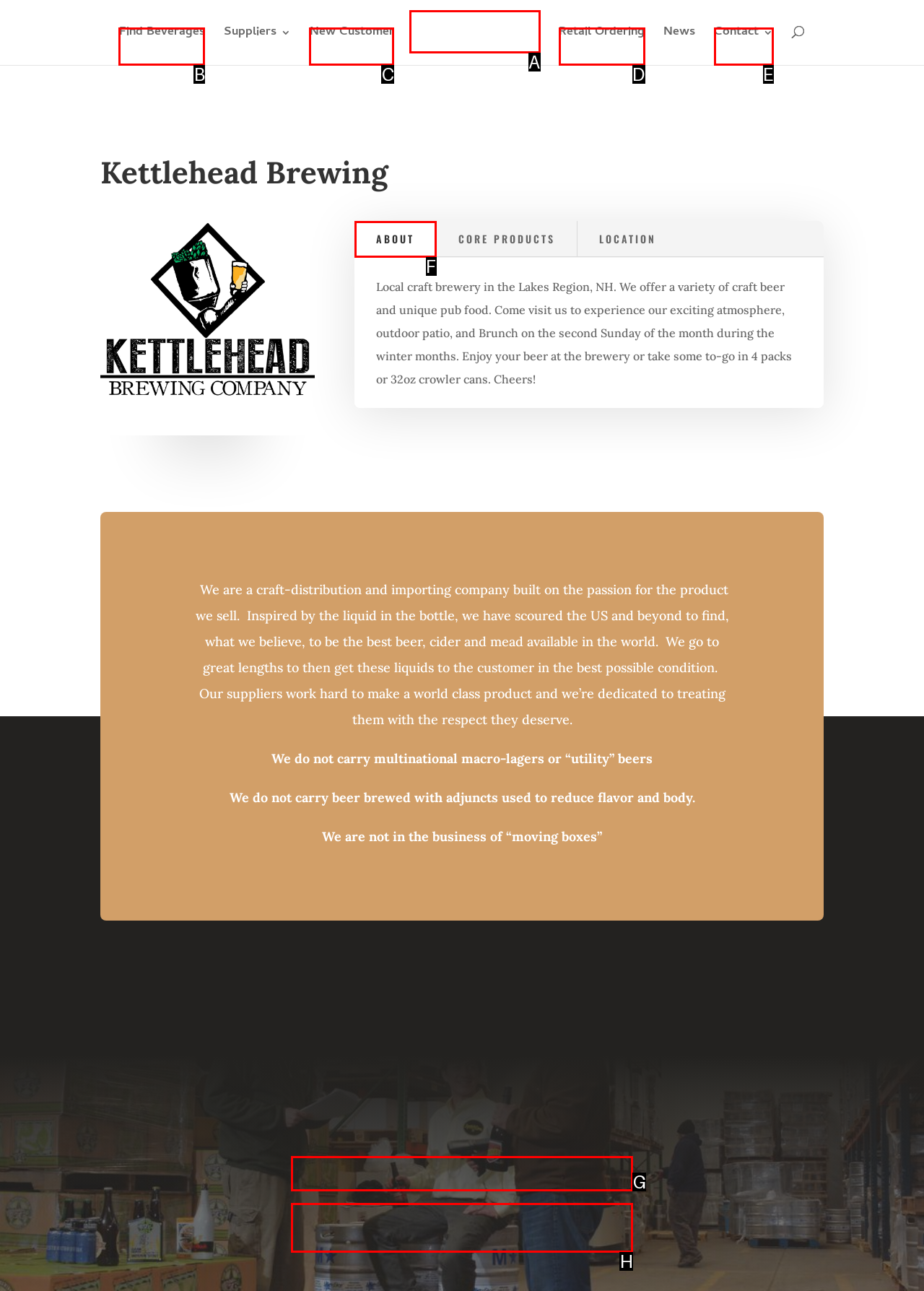Tell me which one HTML element I should click to complete this task: Subscribe to the newsletter Answer with the option's letter from the given choices directly.

H